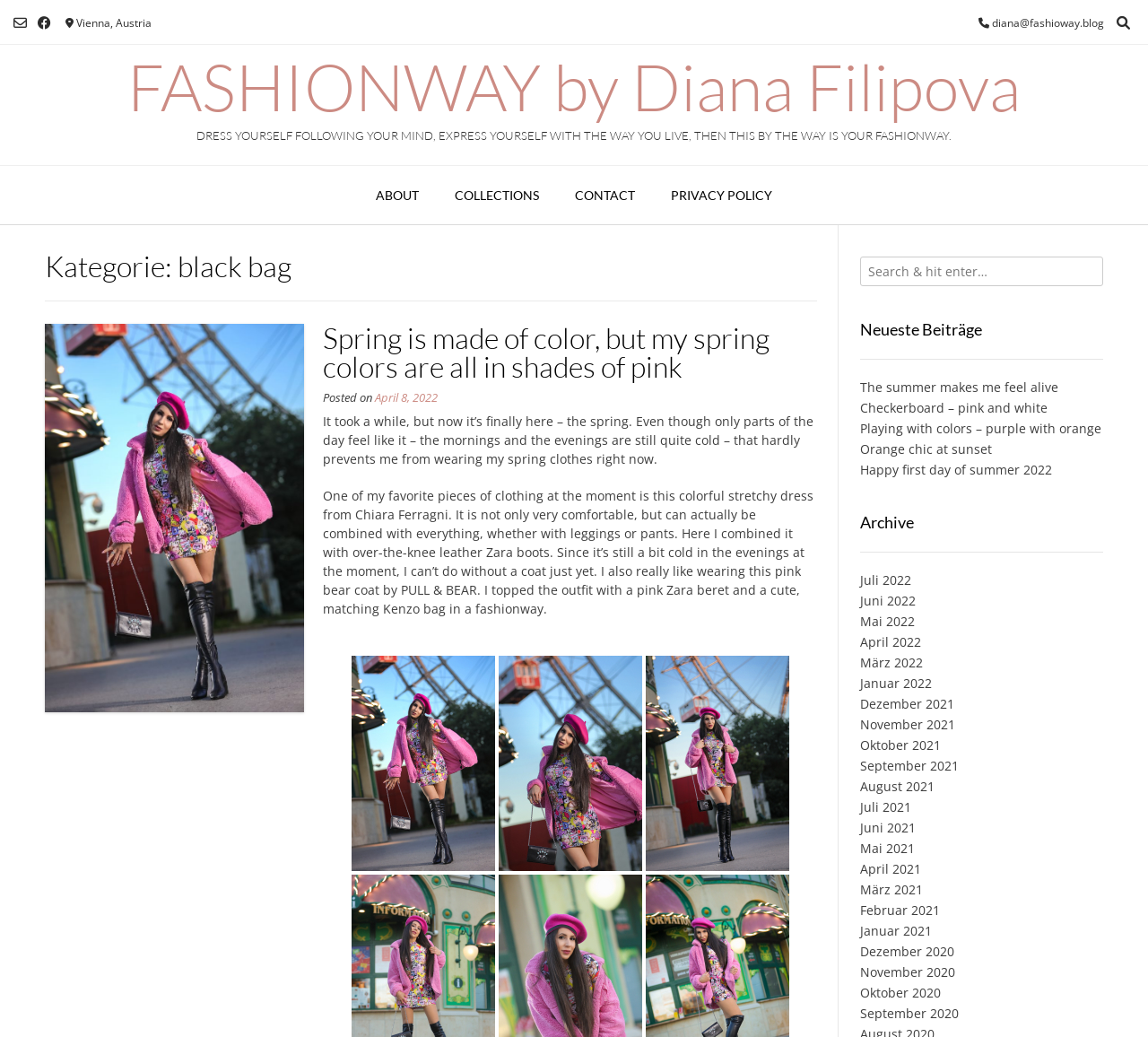Identify the first-level heading on the webpage and generate its text content.

FASHIONWAY by Diana Filipova